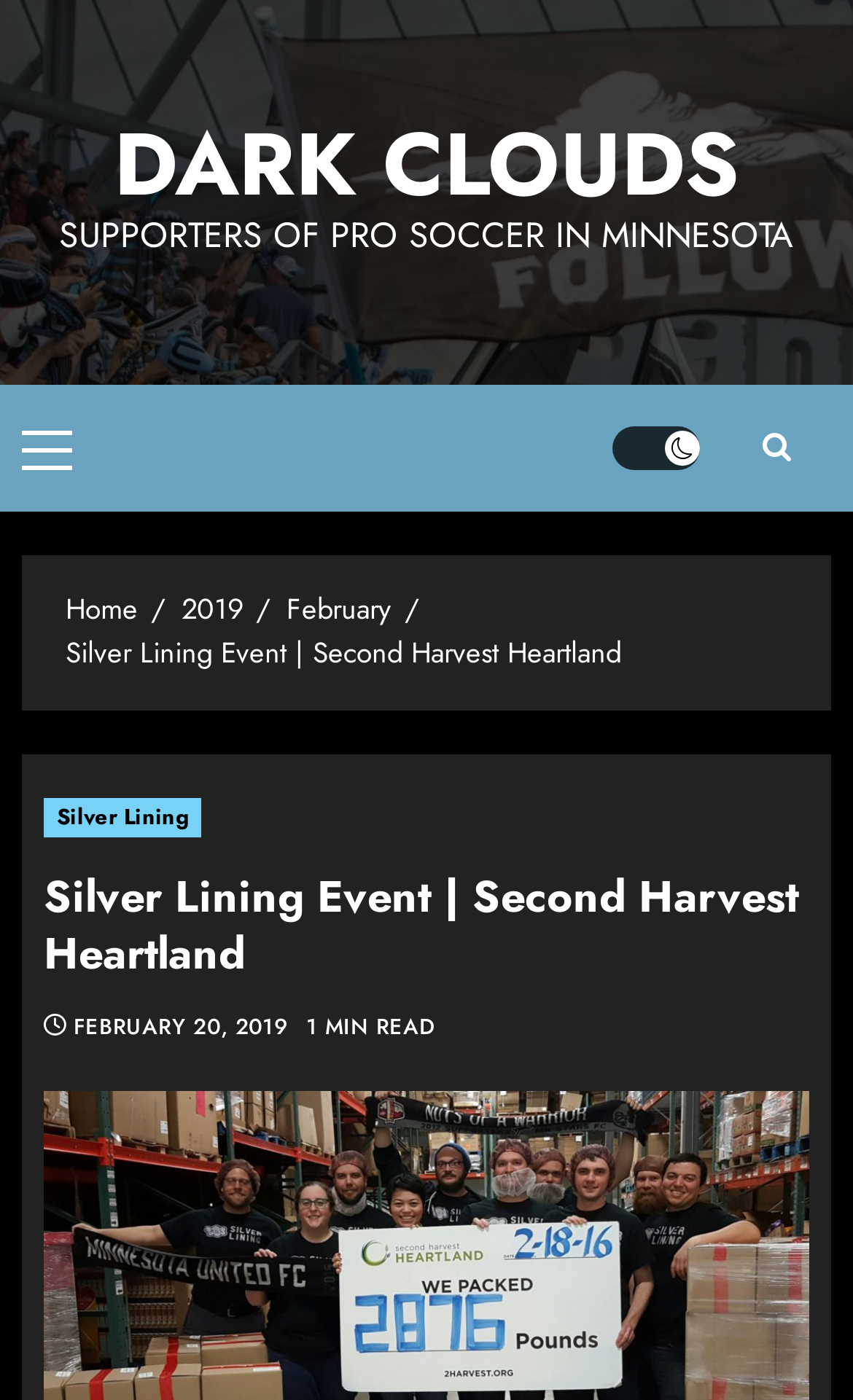Determine the title of the webpage and give its text content.

Silver Lining Event | Second Harvest Heartland